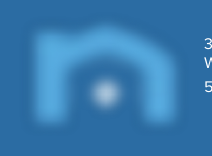Use a single word or phrase to answer the question:
Where is the logo strategically placed?

Website's footer